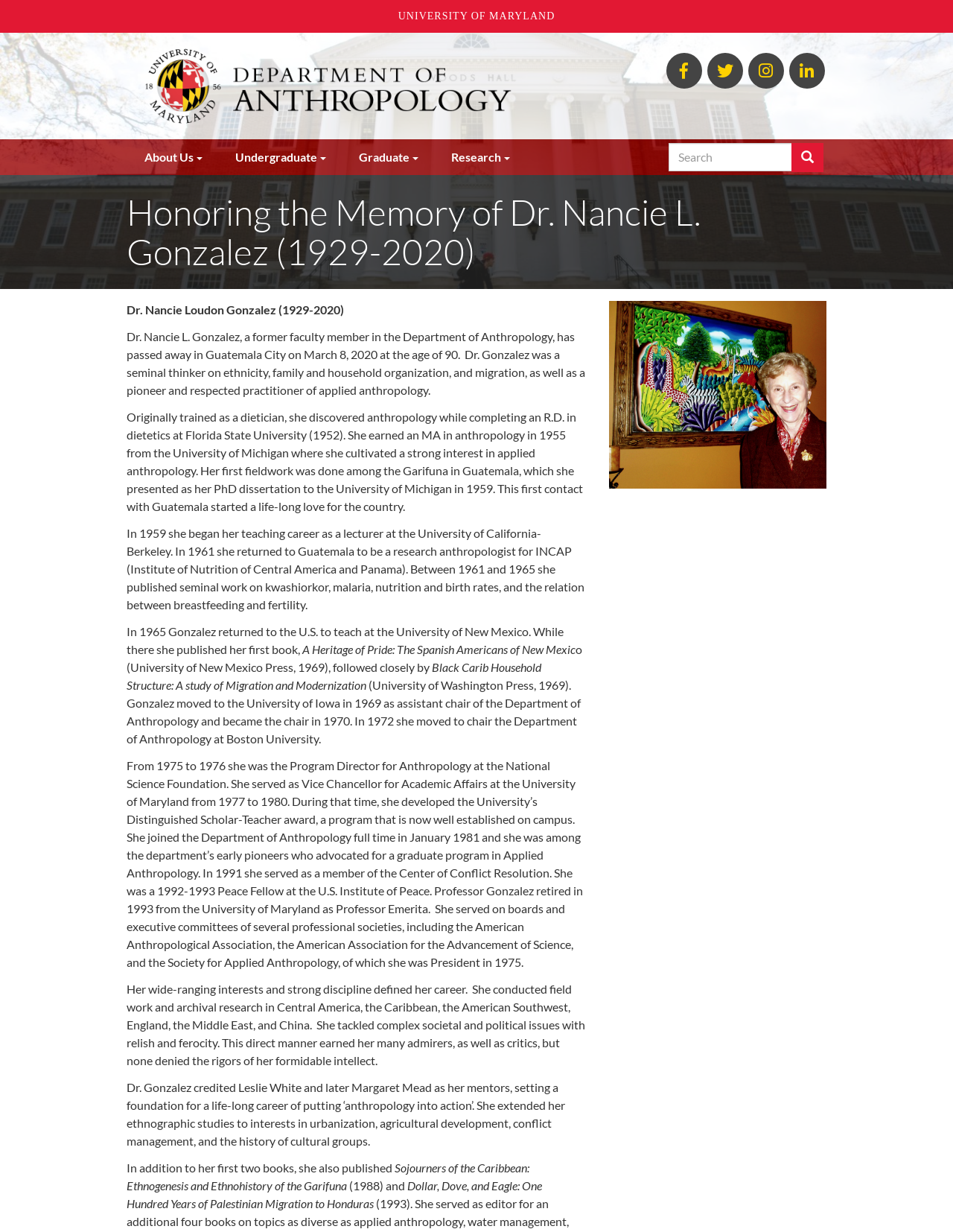What is the name of the university where Dr. Gonzalez served as Vice Chancellor? Observe the screenshot and provide a one-word or short phrase answer.

University of Maryland